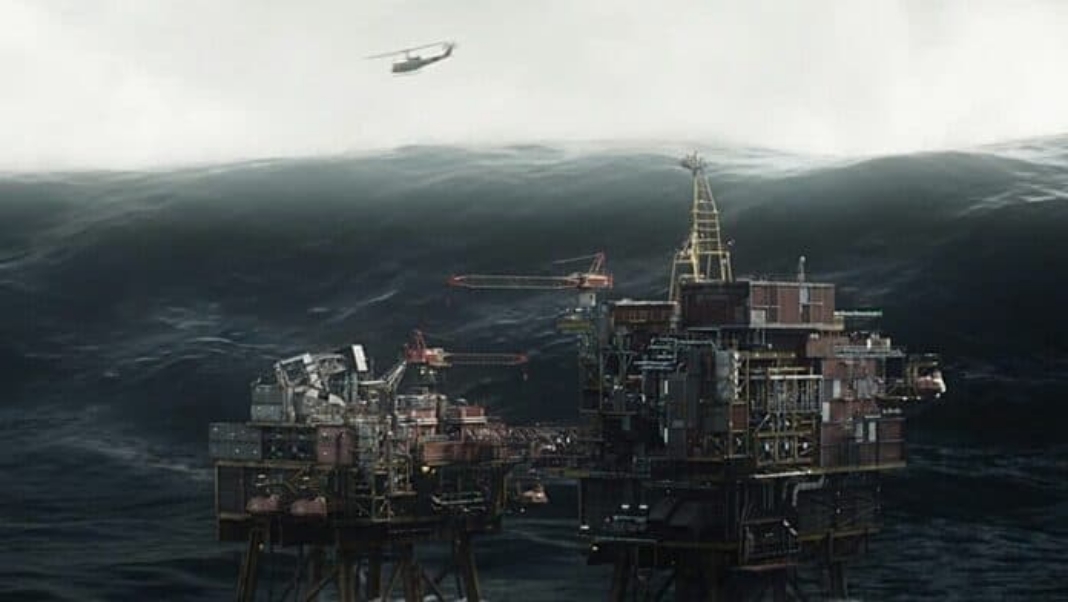Please provide a one-word or short phrase answer to the question:
What is hovering above the platform?

A helicopter